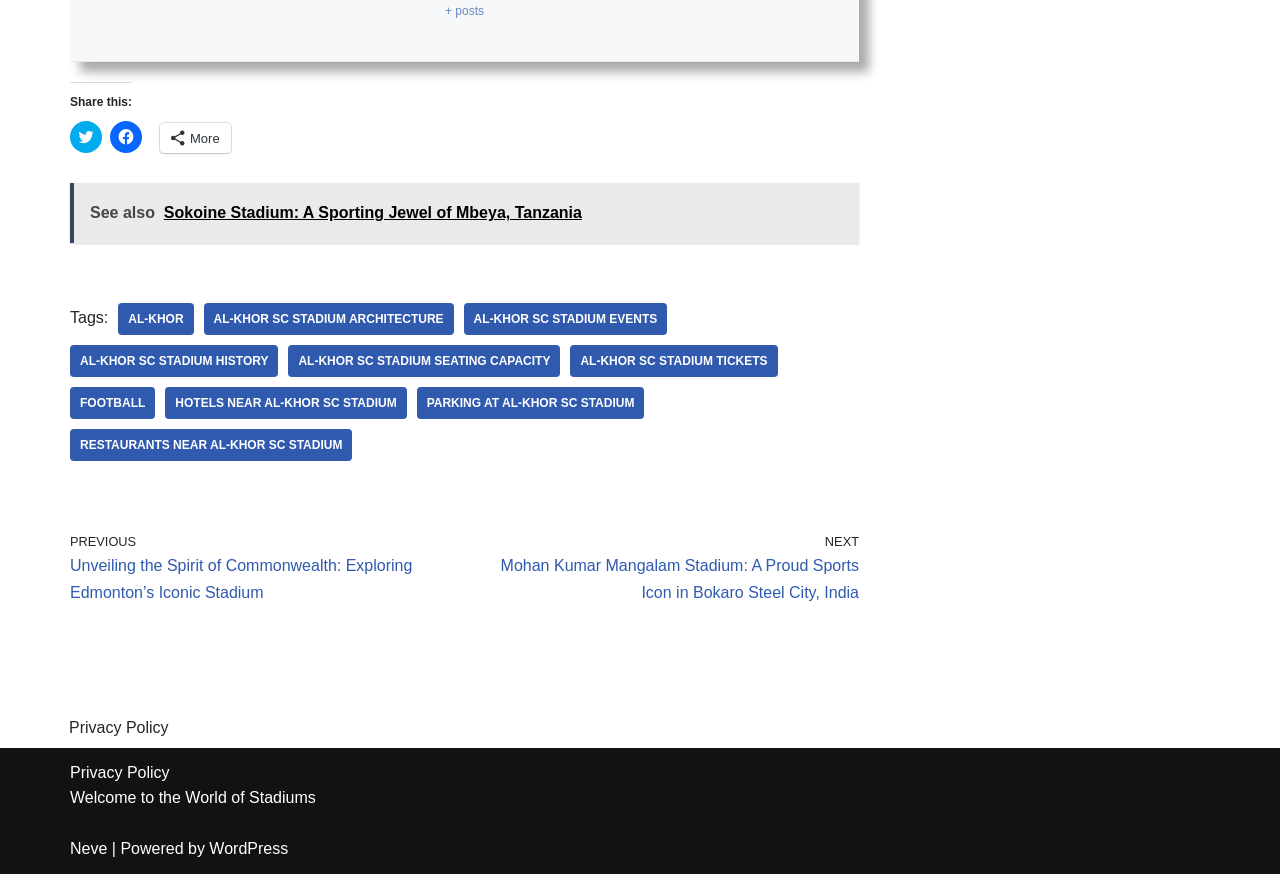What is the purpose of the links at the bottom of the page?
Please provide an in-depth and detailed response to the question.

The links at the bottom of the page are part of the footer menu, which provides additional information and navigation options to the user, such as the privacy policy and a welcome message.